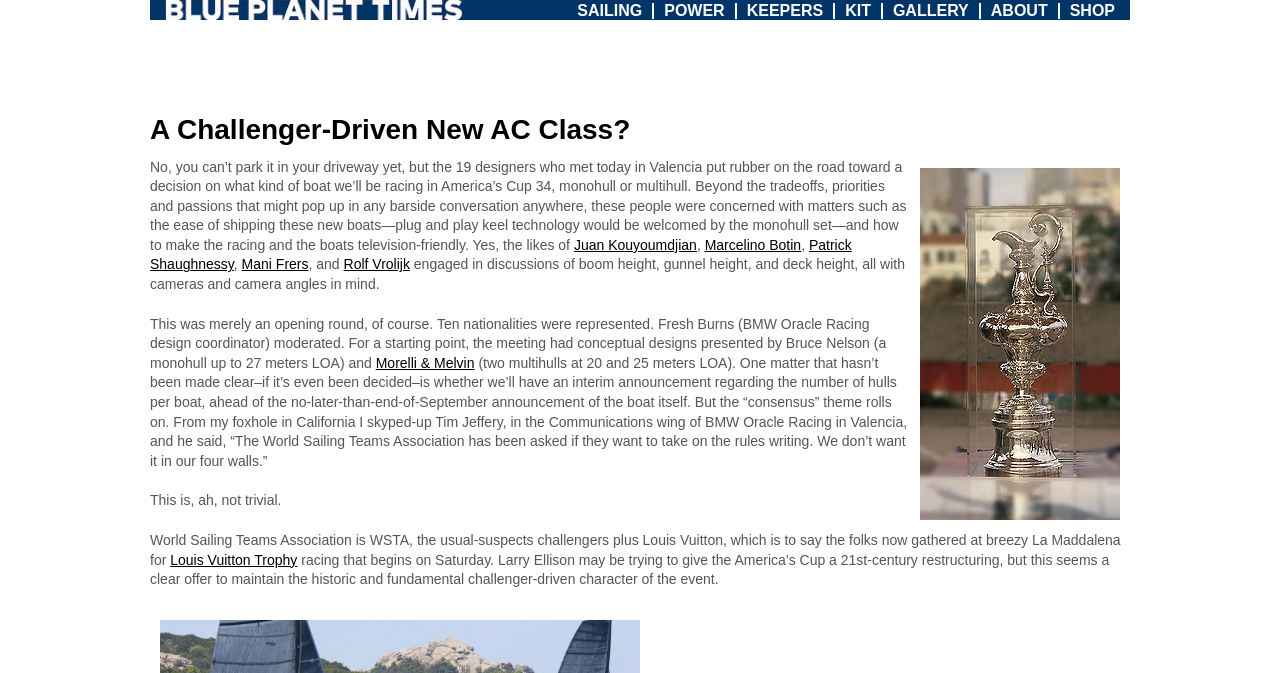Please determine the bounding box coordinates for the UI element described here. Use the format (top-left x, top-left y, bottom-right x, bottom-right y) with values bounded between 0 and 1: Kit

[0.66, 0.003, 0.68, 0.028]